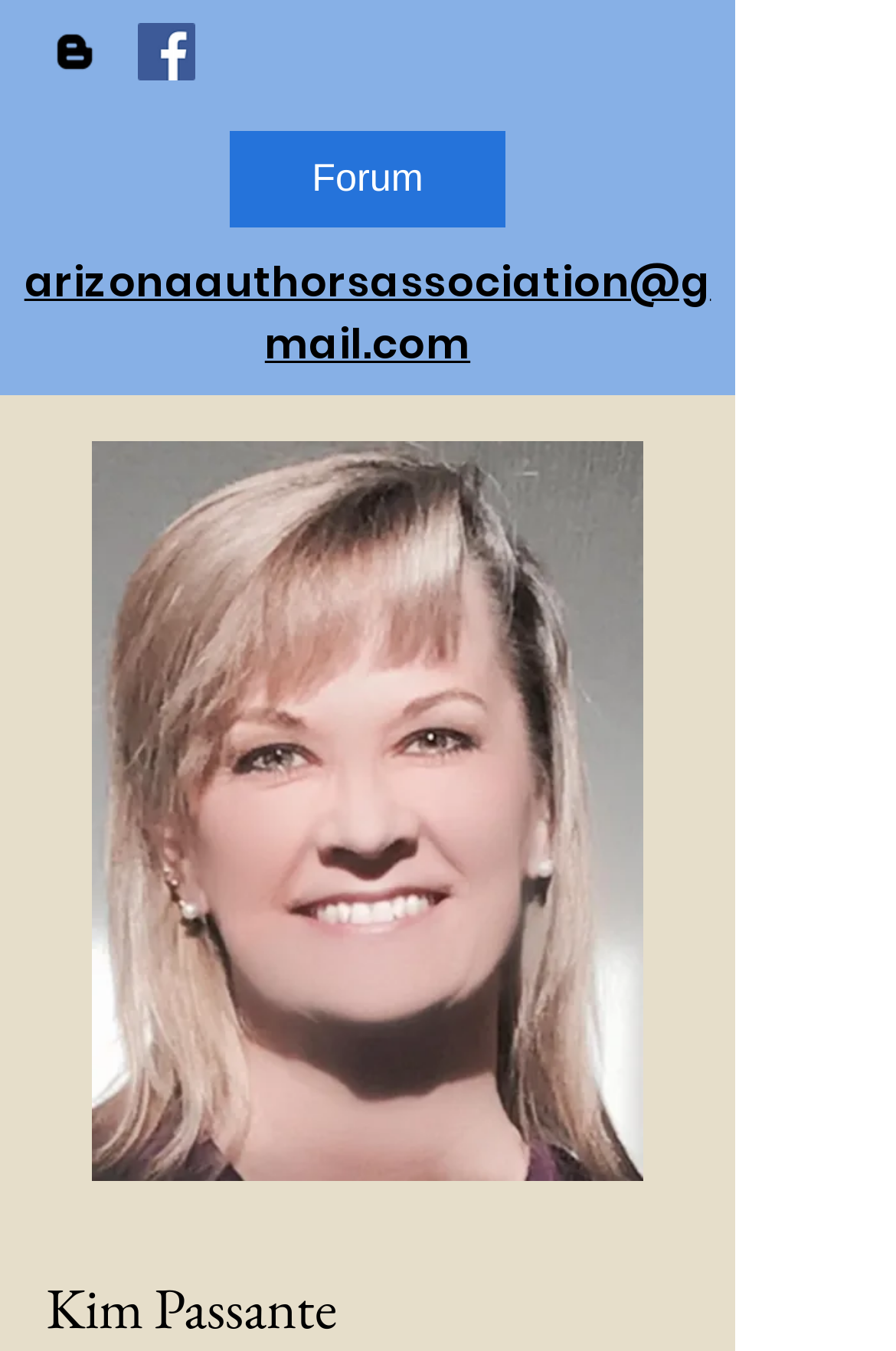Given the element description aria-label="Facebook", predict the bounding box coordinates for the UI element in the webpage screenshot. The format should be (top-left x, top-left y, bottom-right x, bottom-right y), and the values should be between 0 and 1.

[0.154, 0.017, 0.218, 0.06]